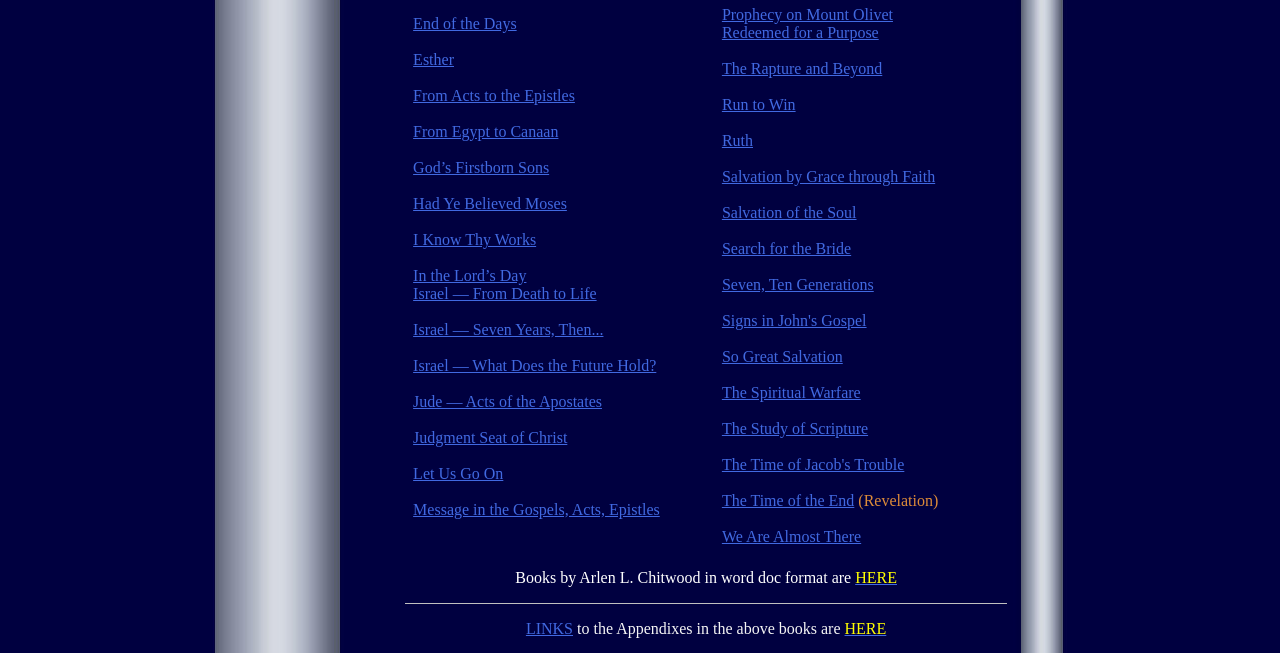Please identify the bounding box coordinates of the element on the webpage that should be clicked to follow this instruction: "Click on 'The Rapture and Beyond'". The bounding box coordinates should be given as four float numbers between 0 and 1, formatted as [left, top, right, bottom].

[0.564, 0.092, 0.689, 0.118]